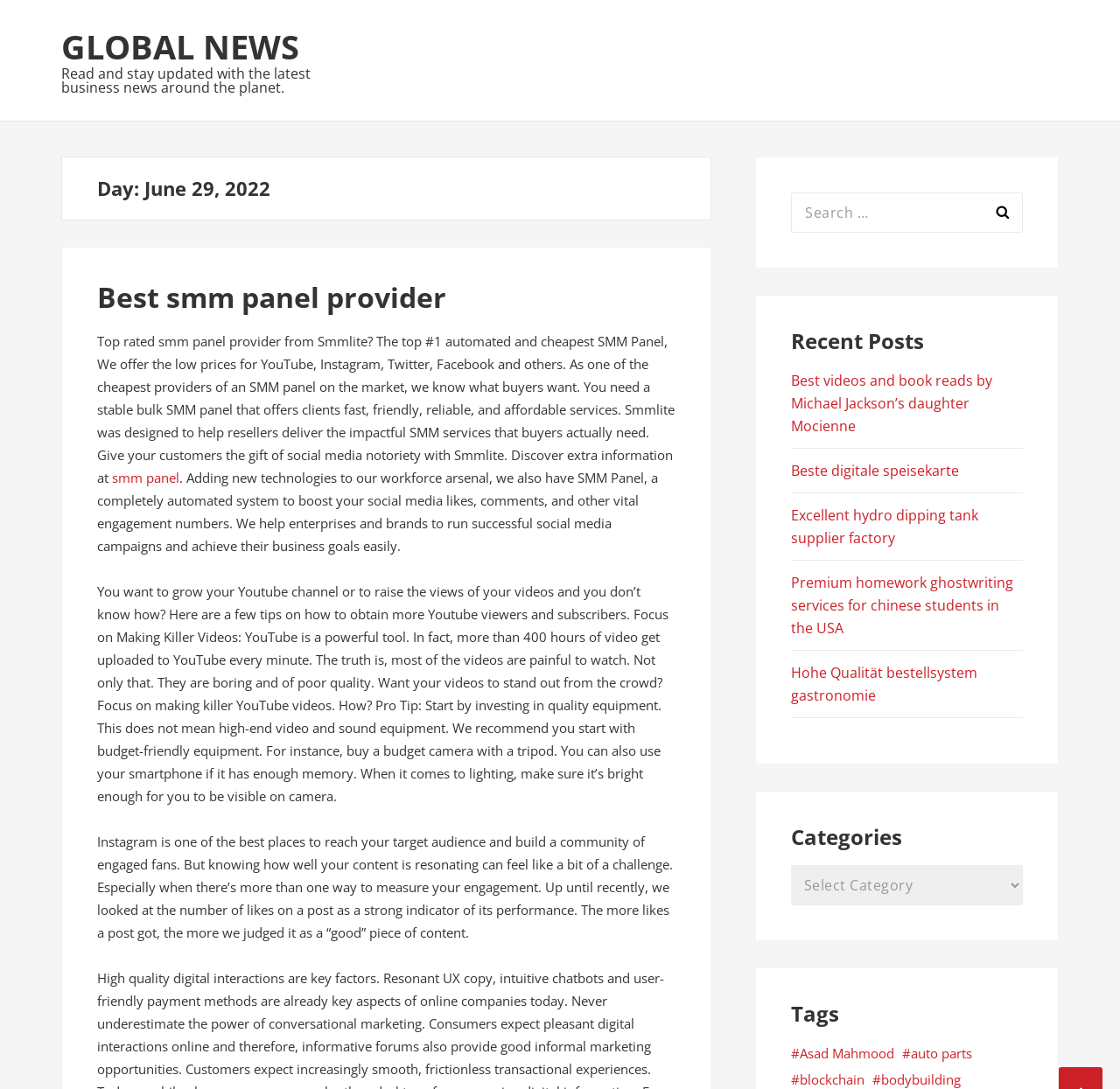What is the topic of the first article in the 'Recent Posts' section?
Refer to the image and give a detailed response to the question.

The first article in the 'Recent Posts' section has a link with the text 'Best videos and book reads by Michael Jackson’s daughter Mocienne', which suggests that the topic of the article is related to Michael Jackson's daughter Mocienne.